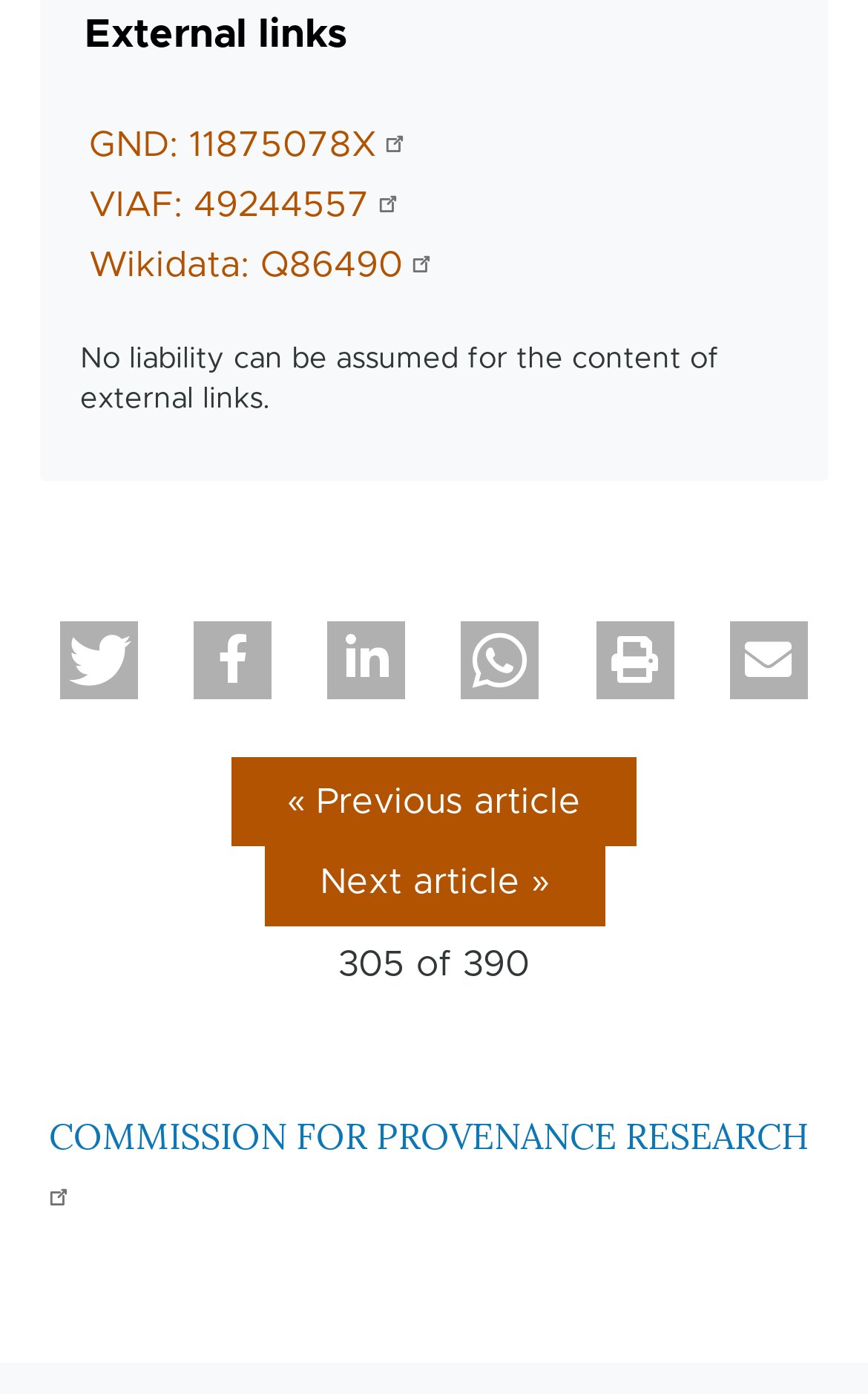What is the current article number?
Using the image as a reference, deliver a detailed and thorough answer to the question.

I found the current article number by looking at the static text element with the label '305 of' and the adjacent static text element with the label '390'.